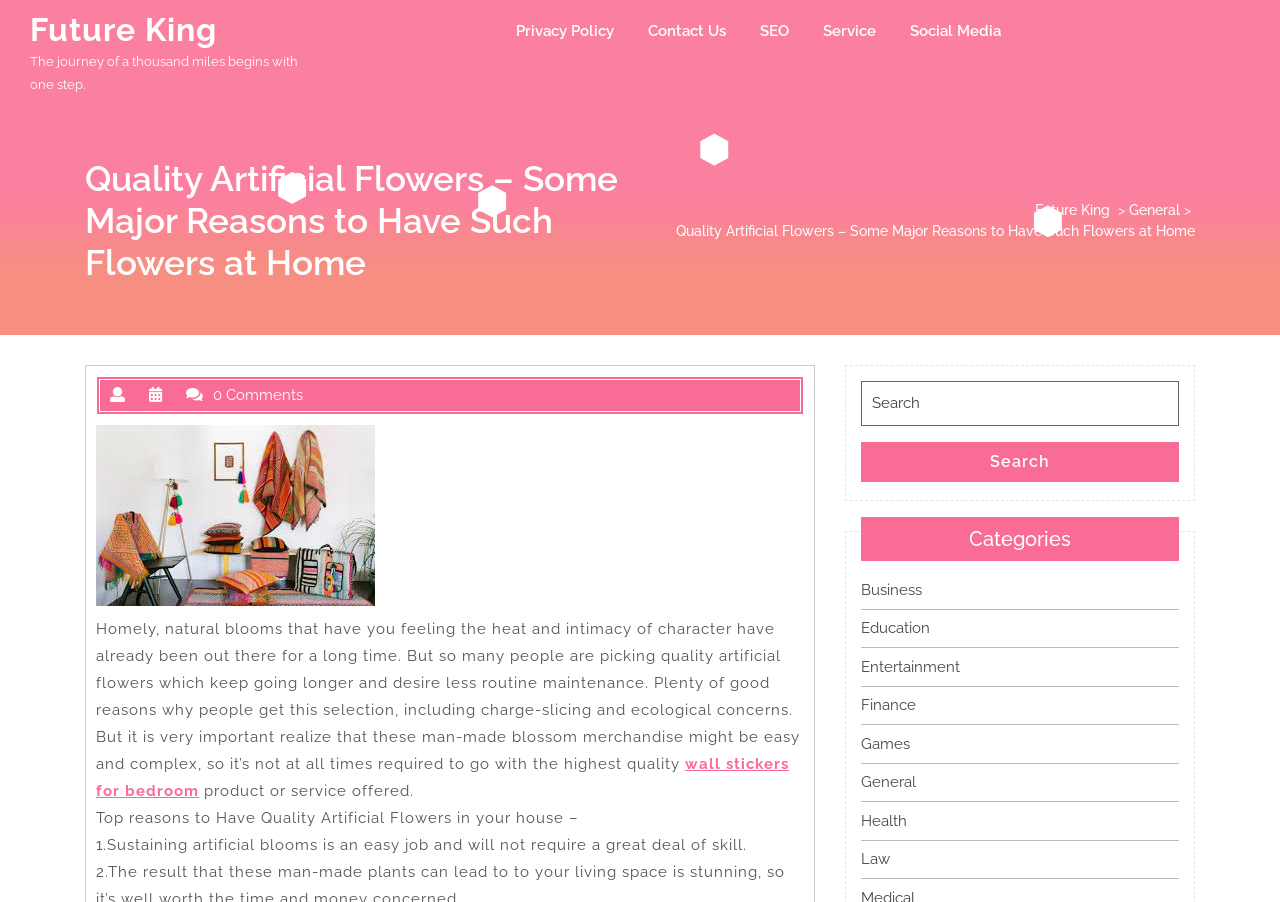Please determine the bounding box coordinates of the element to click in order to execute the following instruction: "Search for something". The coordinates should be four float numbers between 0 and 1, specified as [left, top, right, bottom].

[0.673, 0.49, 0.921, 0.535]